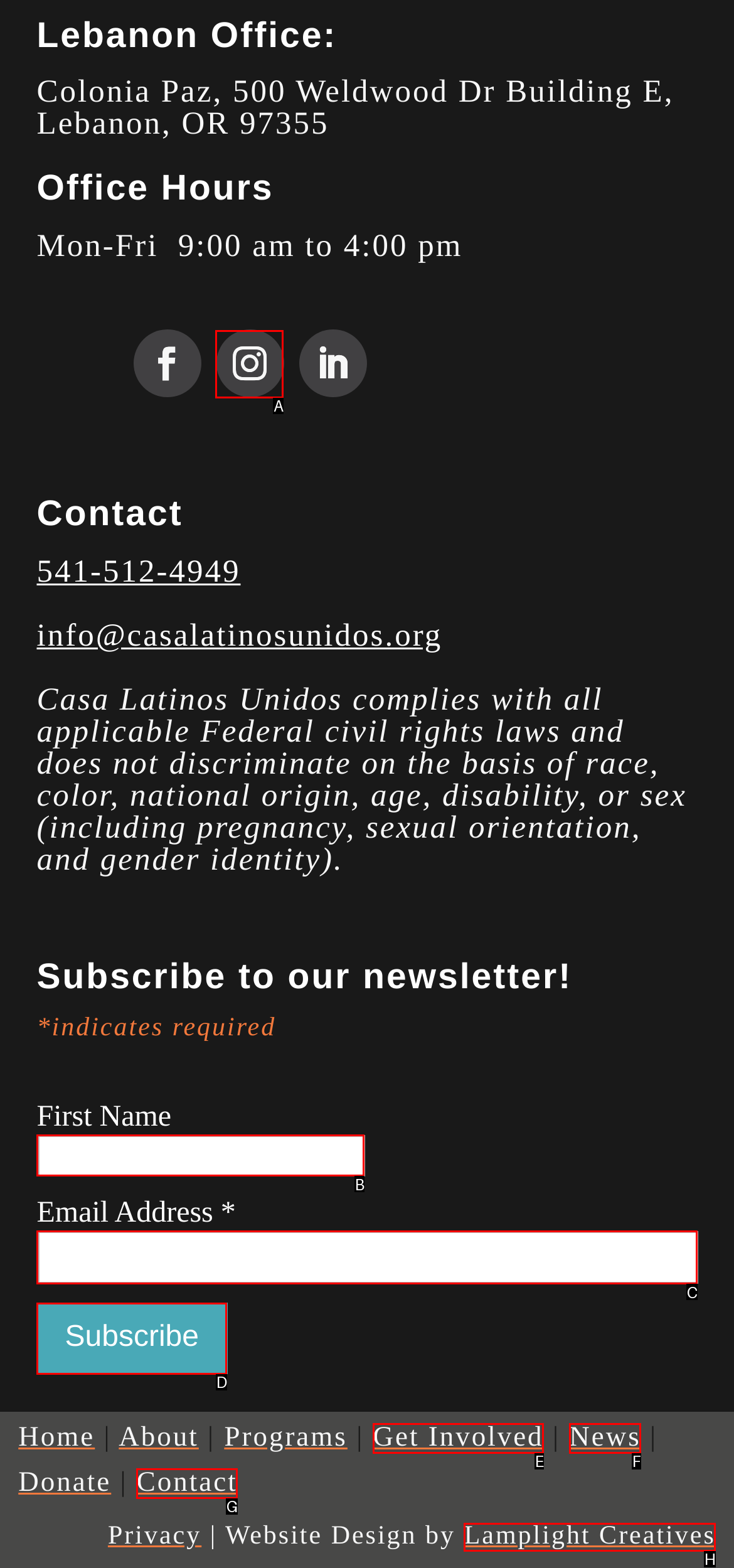Identify the correct UI element to click on to achieve the following task: Enter Email Address Respond with the corresponding letter from the given choices.

C